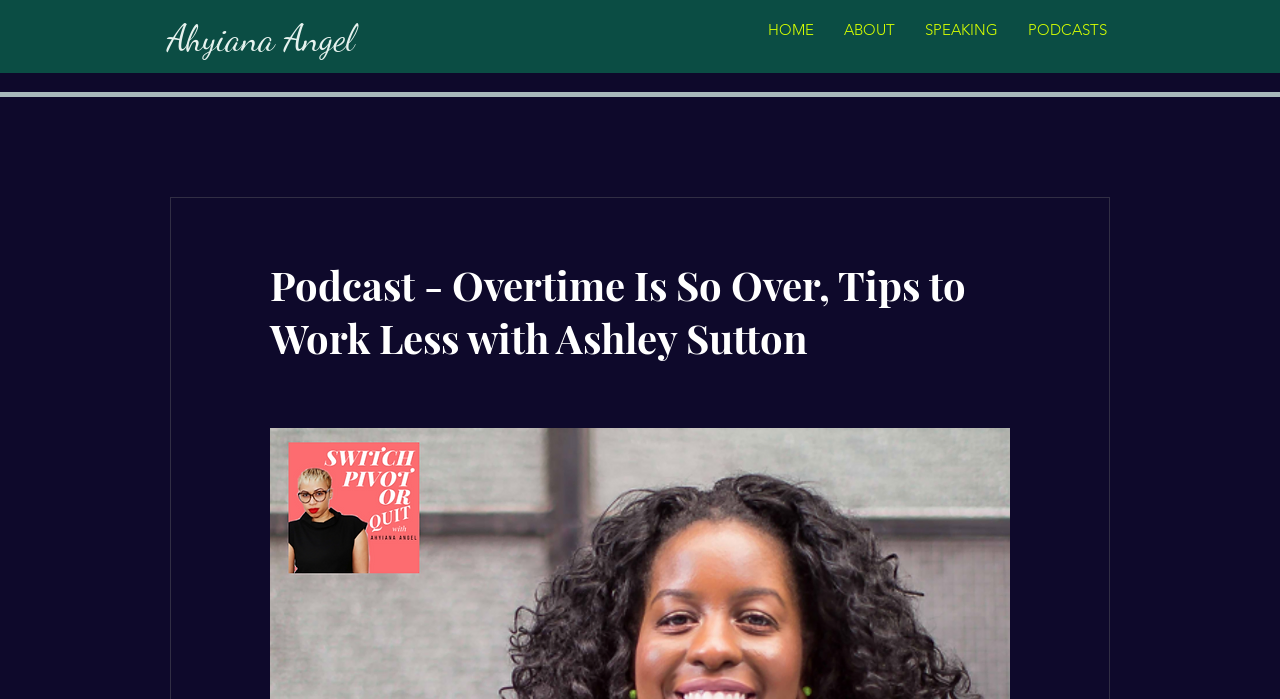Use one word or a short phrase to answer the question provided: 
What is the topic of discussion in the podcast?

Tips to Work Less